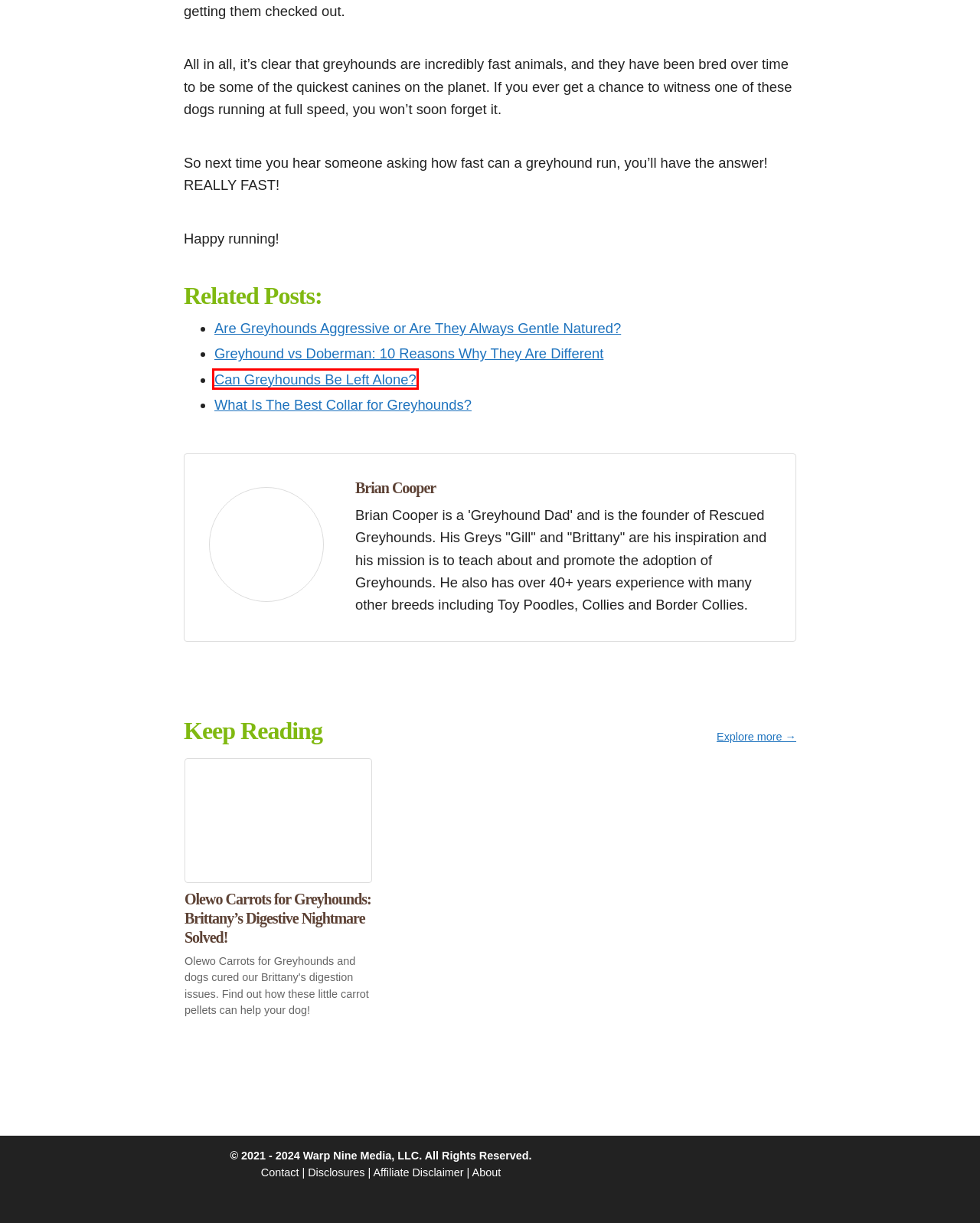You are given a screenshot of a webpage with a red rectangle bounding box around a UI element. Select the webpage description that best matches the new webpage after clicking the element in the bounding box. Here are the candidates:
A. Disclosures, Terms of Use, and Privacy Policy - Rescued Greyhounds
B. Olewo Carrots for Greyhounds: Brittany's Digestive Nightmare Solved!
C. What Is The Best Collar for Greyhounds? - Rescued Greyhounds
D. Can Greyhounds Be Left Alone? - Rescued Greyhounds
E. About - Rescued Greyhounds
F. Can Greyhounds Be Off Leash? - Rescued Greyhounds
G. Are Greyhounds Aggressive or Are They Always Gentle Natured?
H. The Greyhound Shop Archives - Rescued Greyhounds

D